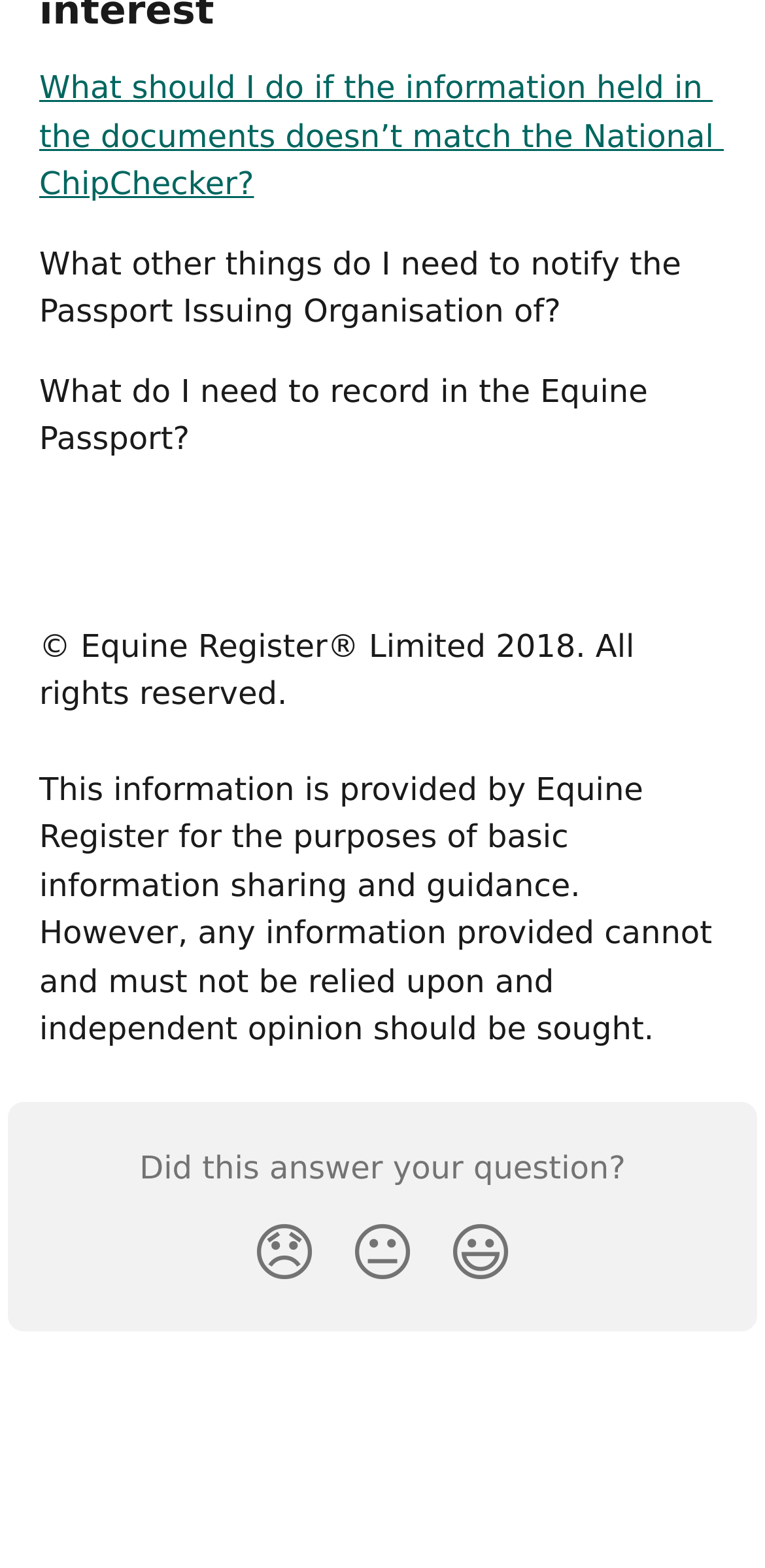What is the recommended approach when the information in the documents doesn't match the National ChipChecker?
Answer briefly with a single word or phrase based on the image.

Notify the Passport Issuing Organisation